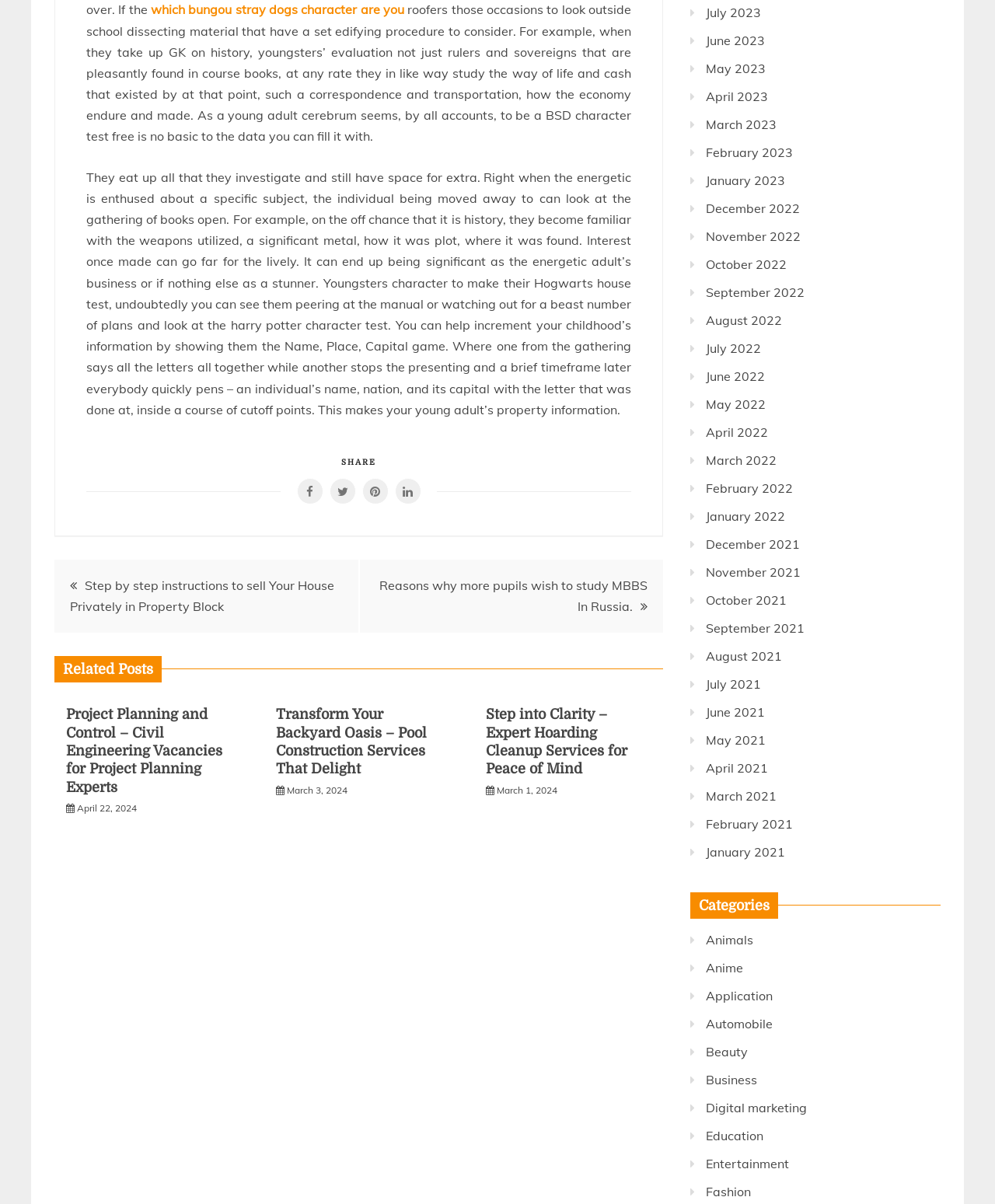Indicate the bounding box coordinates of the element that needs to be clicked to satisfy the following instruction: "Go to the 'Posts' navigation". The coordinates should be four float numbers between 0 and 1, i.e., [left, top, right, bottom].

[0.055, 0.465, 0.666, 0.526]